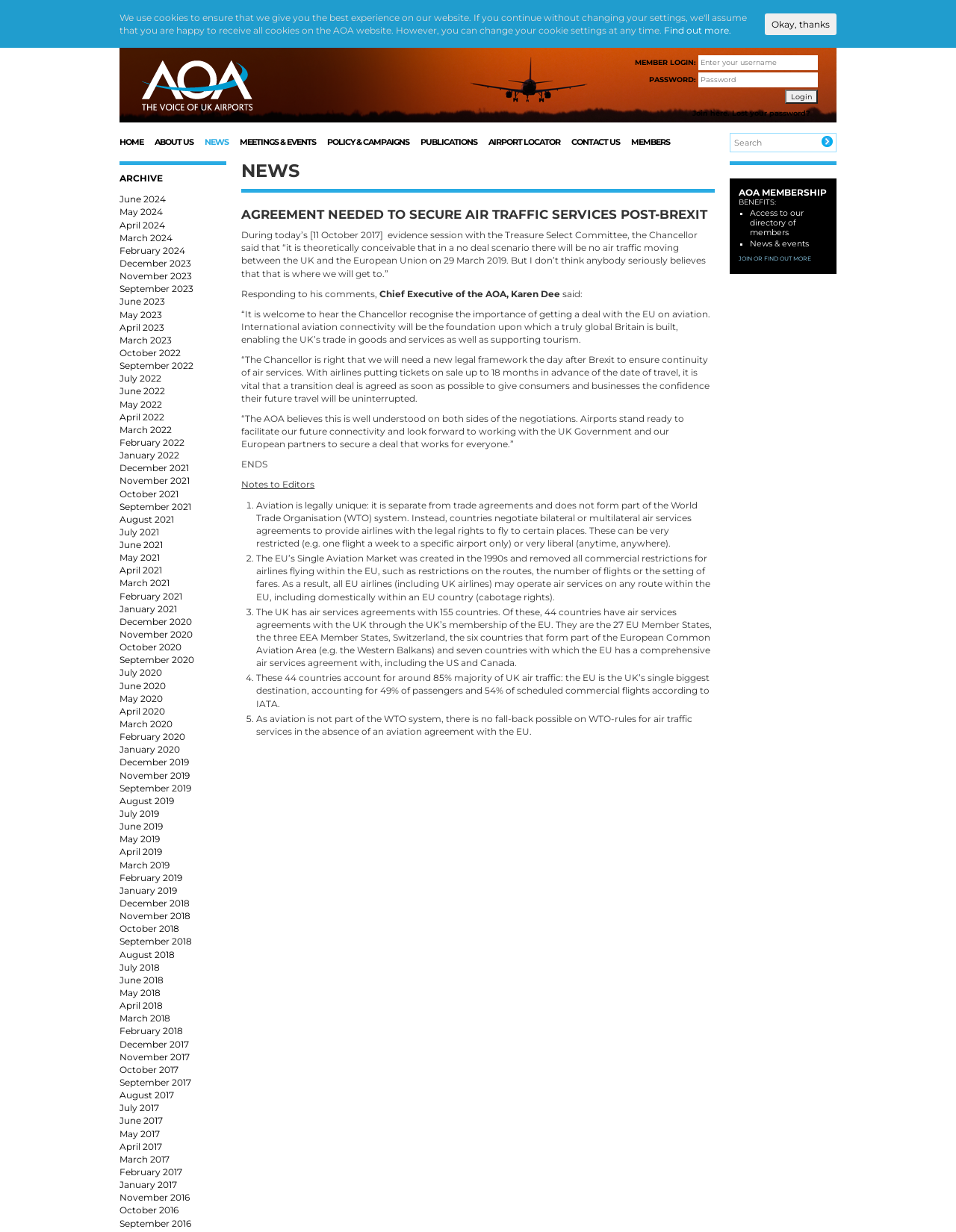How many links are there in the 'ARCHIVE' section?
Using the image, give a concise answer in the form of a single word or short phrase.

40